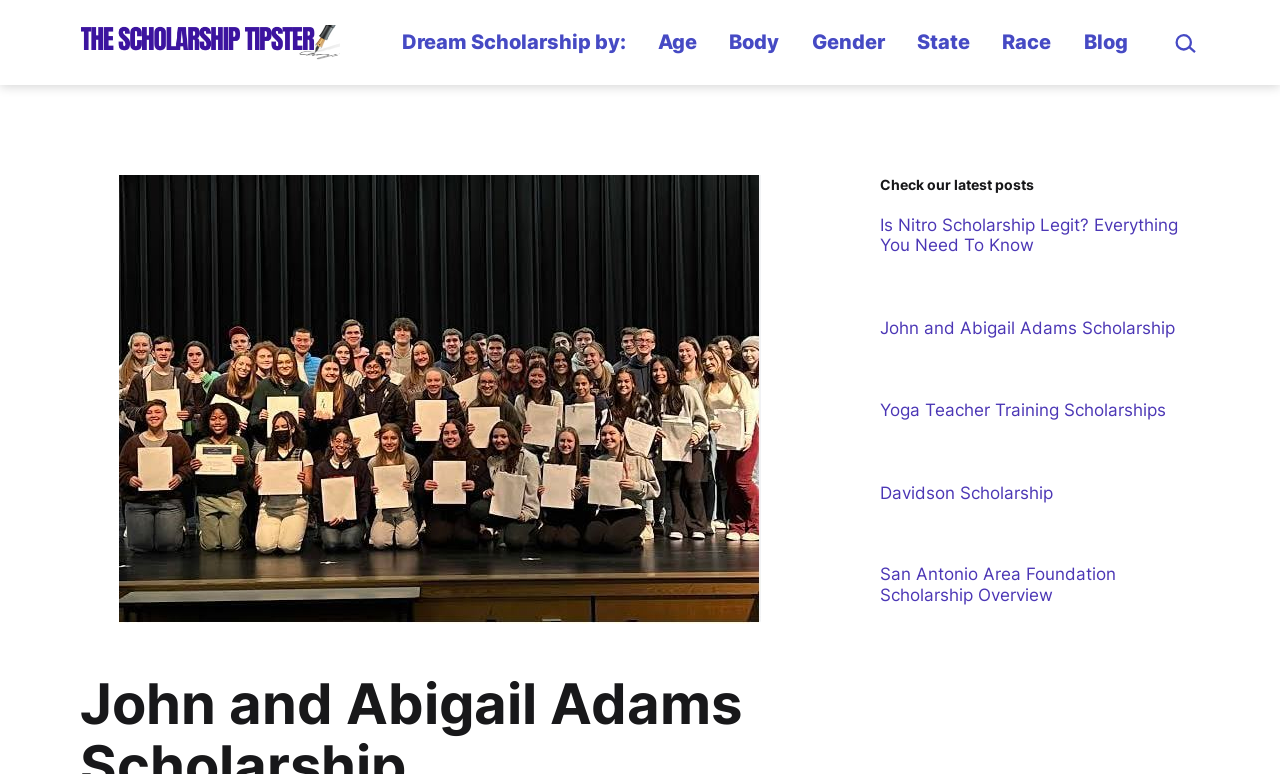Determine the bounding box coordinates for the area that needs to be clicked to fulfill this task: "Visit the blog". The coordinates must be given as four float numbers between 0 and 1, i.e., [left, top, right, bottom].

[0.836, 0.023, 0.891, 0.087]